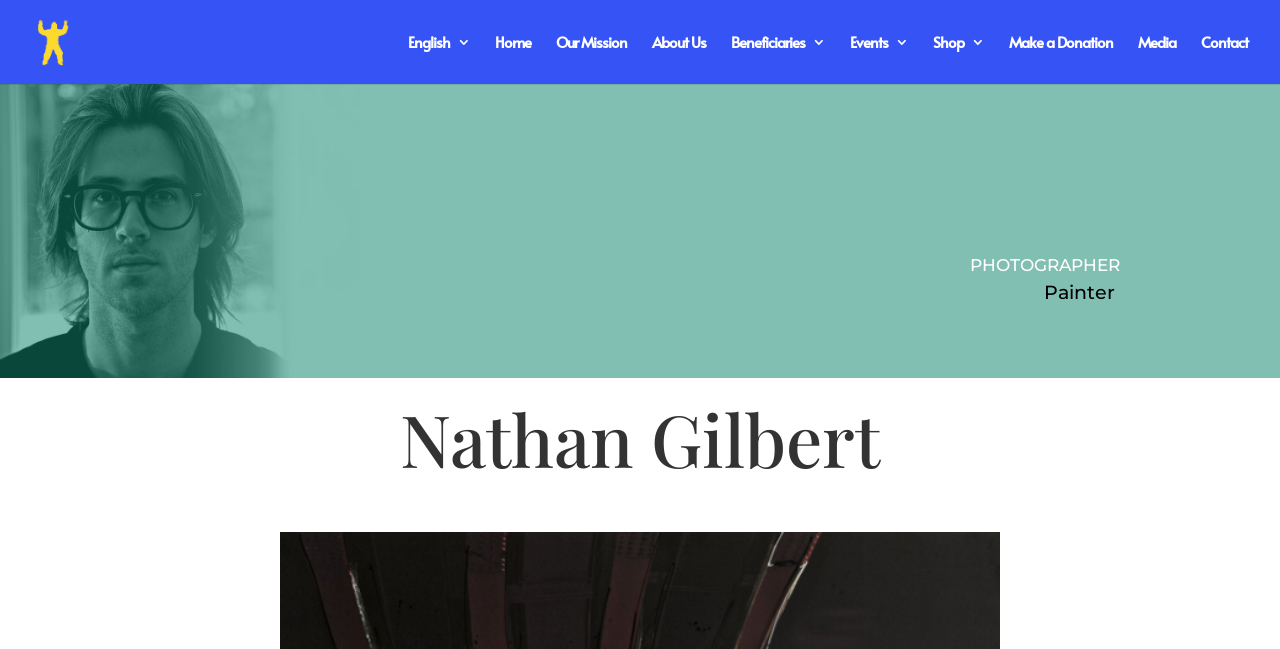Locate the bounding box coordinates of the item that should be clicked to fulfill the instruction: "view Nathan Gilbert's profile".

[0.125, 0.62, 0.875, 0.746]